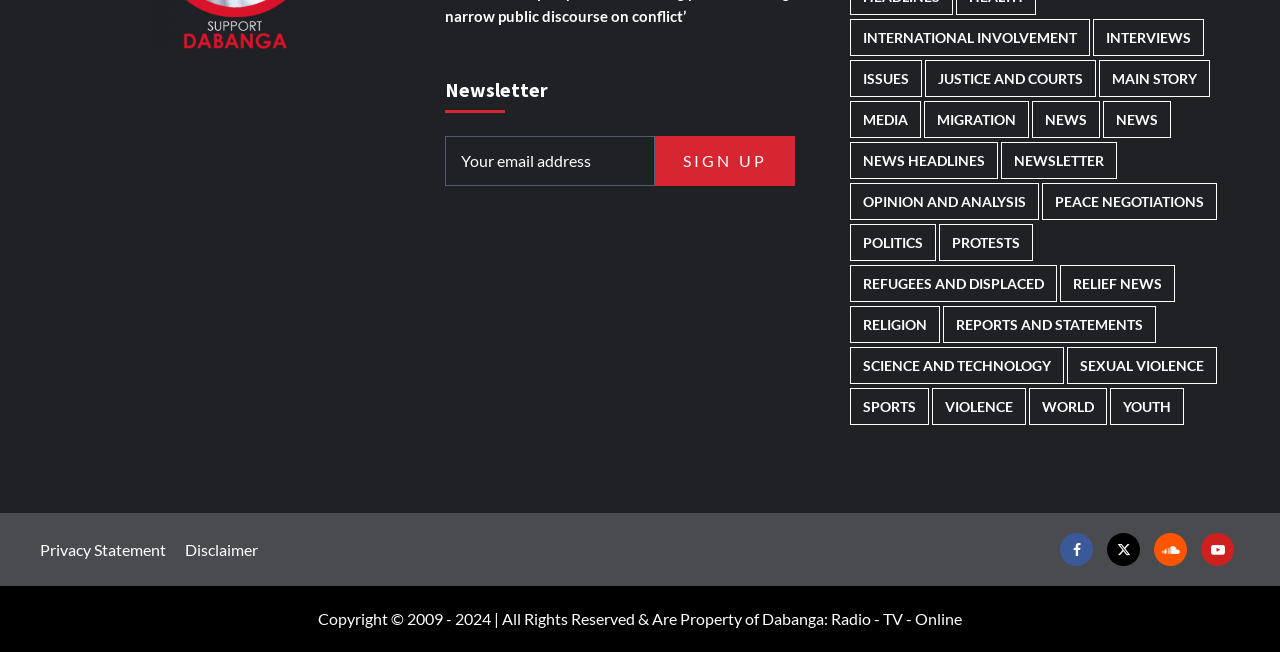What is the purpose of the textbox?
Look at the screenshot and provide an in-depth answer.

The textbox is labeled 'Your email address' and is required, indicating that it is used to collect user email addresses, likely for newsletter subscription or other purposes.